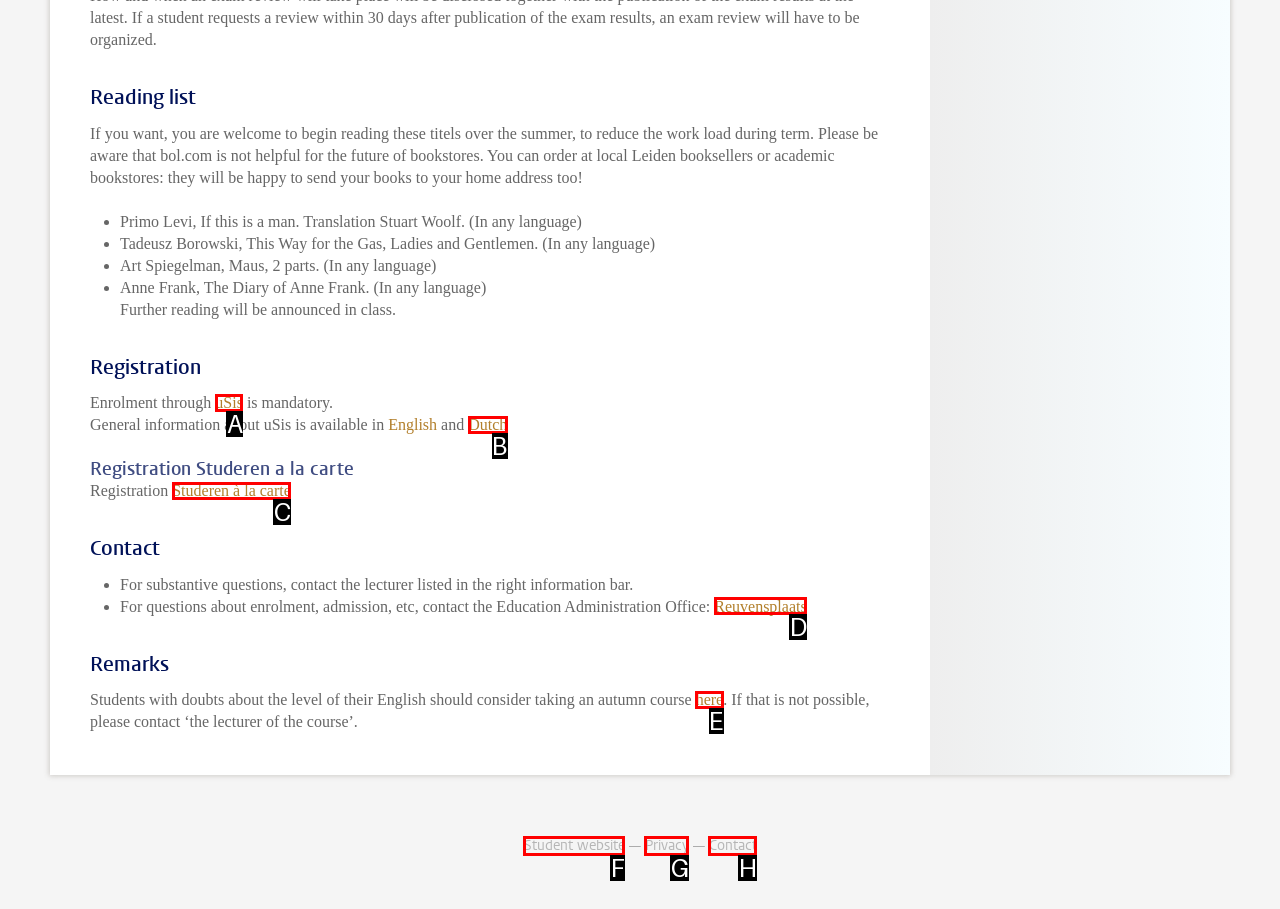Identify the HTML element that corresponds to the following description: Student website Provide the letter of the best matching option.

F